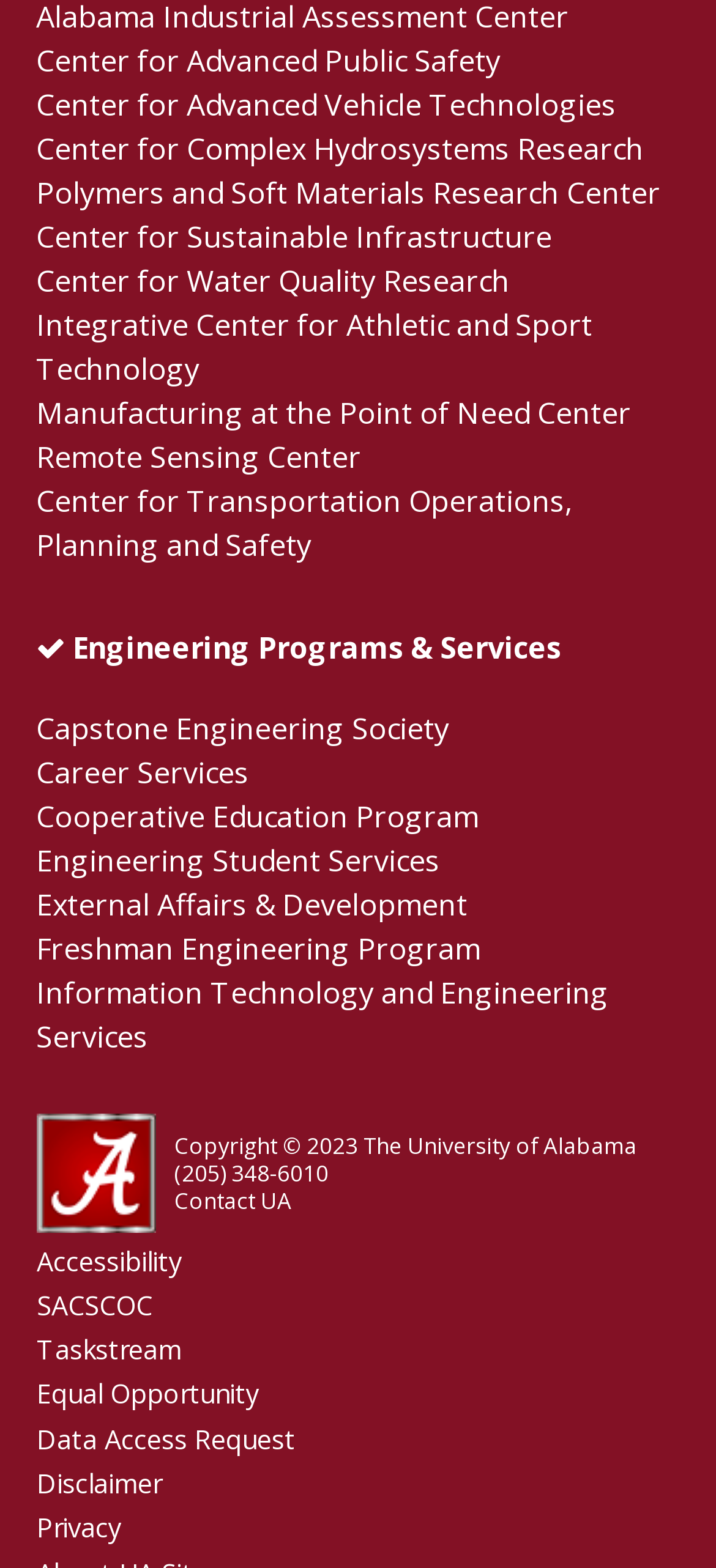Can you specify the bounding box coordinates for the region that should be clicked to fulfill this instruction: "Check the Copyright information".

[0.244, 0.72, 0.5, 0.74]